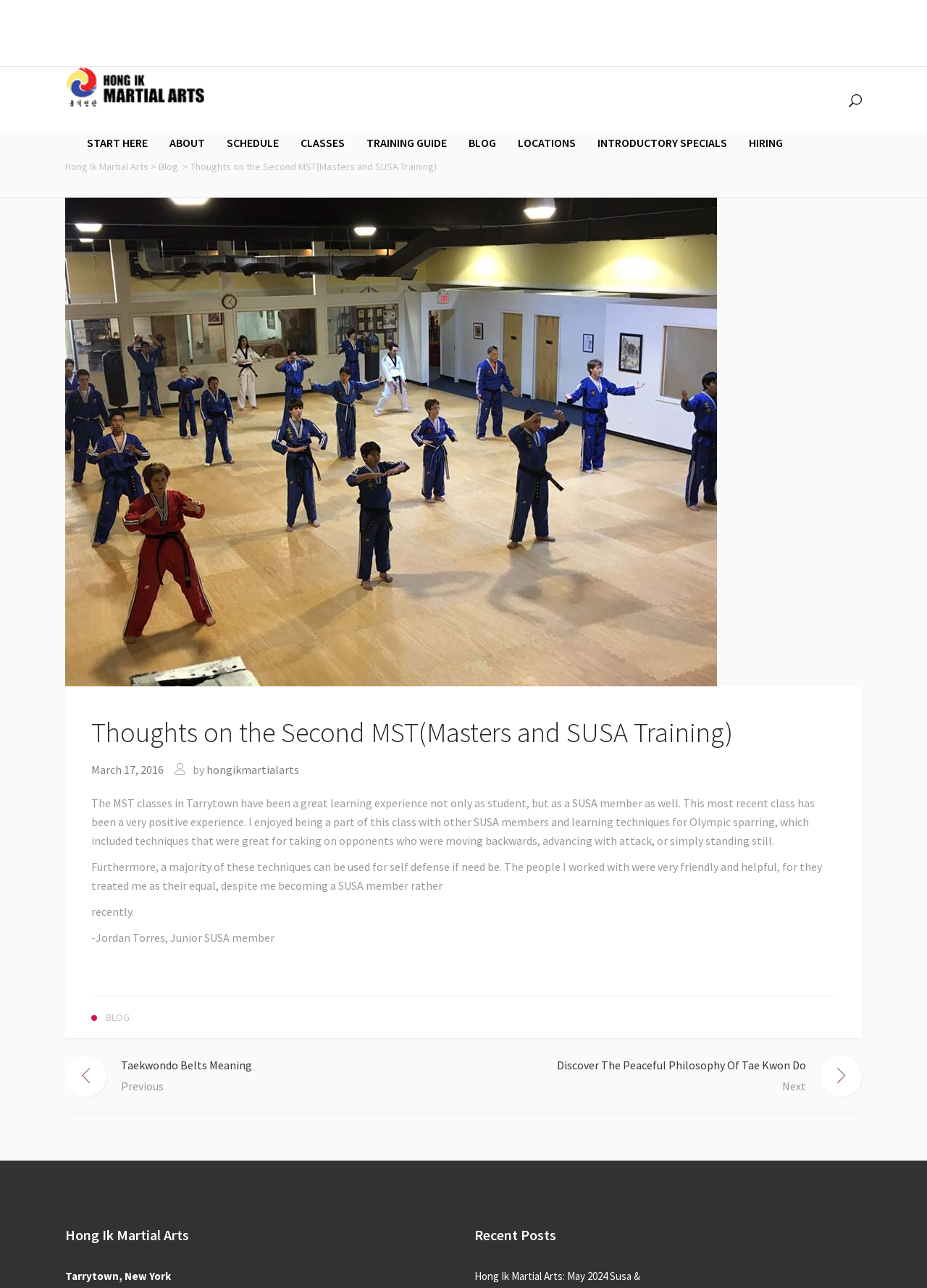Please identify the bounding box coordinates of the region to click in order to complete the task: "Click the START HERE link". The coordinates must be four float numbers between 0 and 1, specified as [left, top, right, bottom].

[0.082, 0.085, 0.171, 0.136]